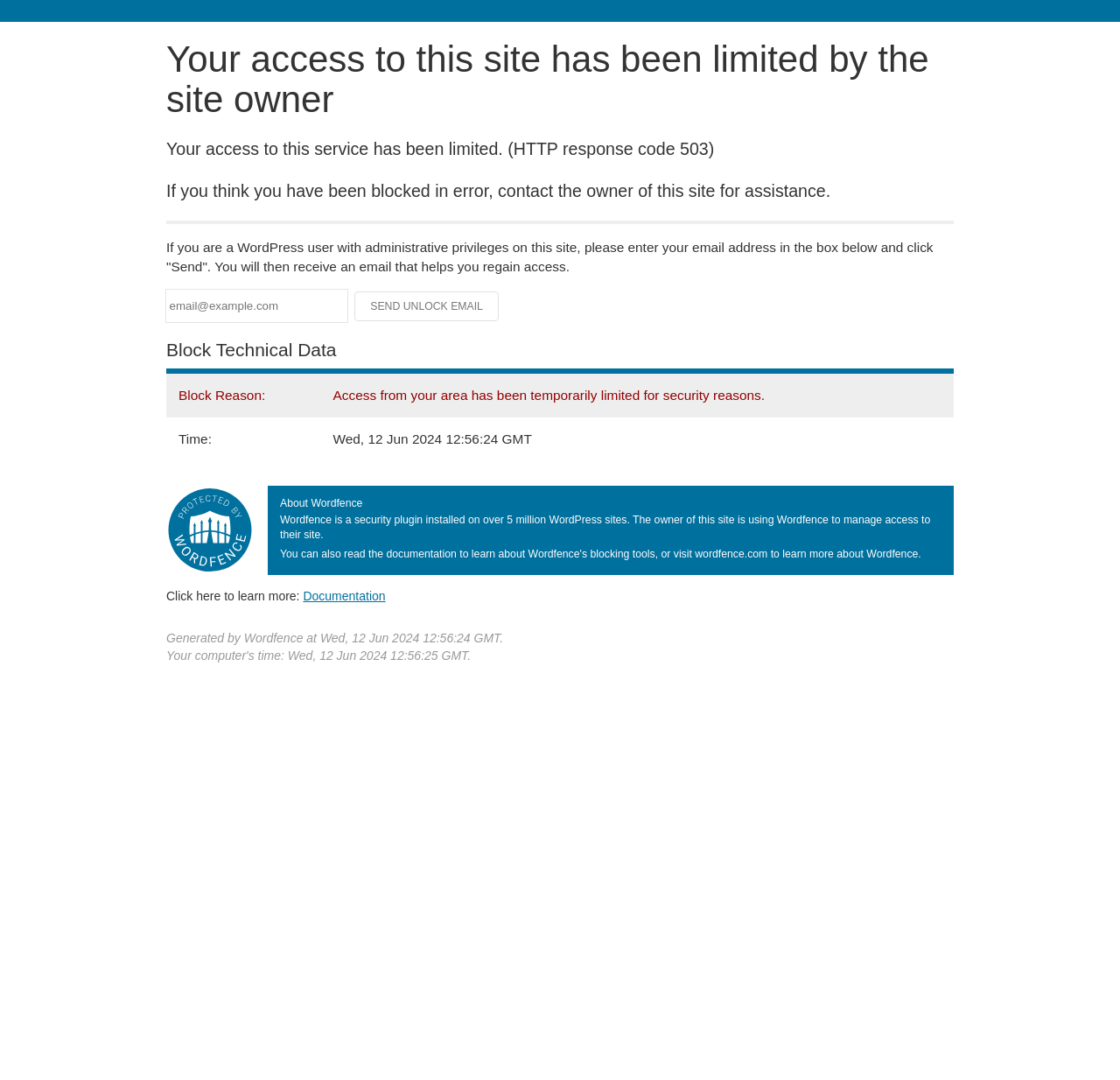For the given element description Documentation, determine the bounding box coordinates of the UI element. The coordinates should follow the format (top-left x, top-left y, bottom-right x, bottom-right y) and be within the range of 0 to 1.

[0.271, 0.545, 0.344, 0.558]